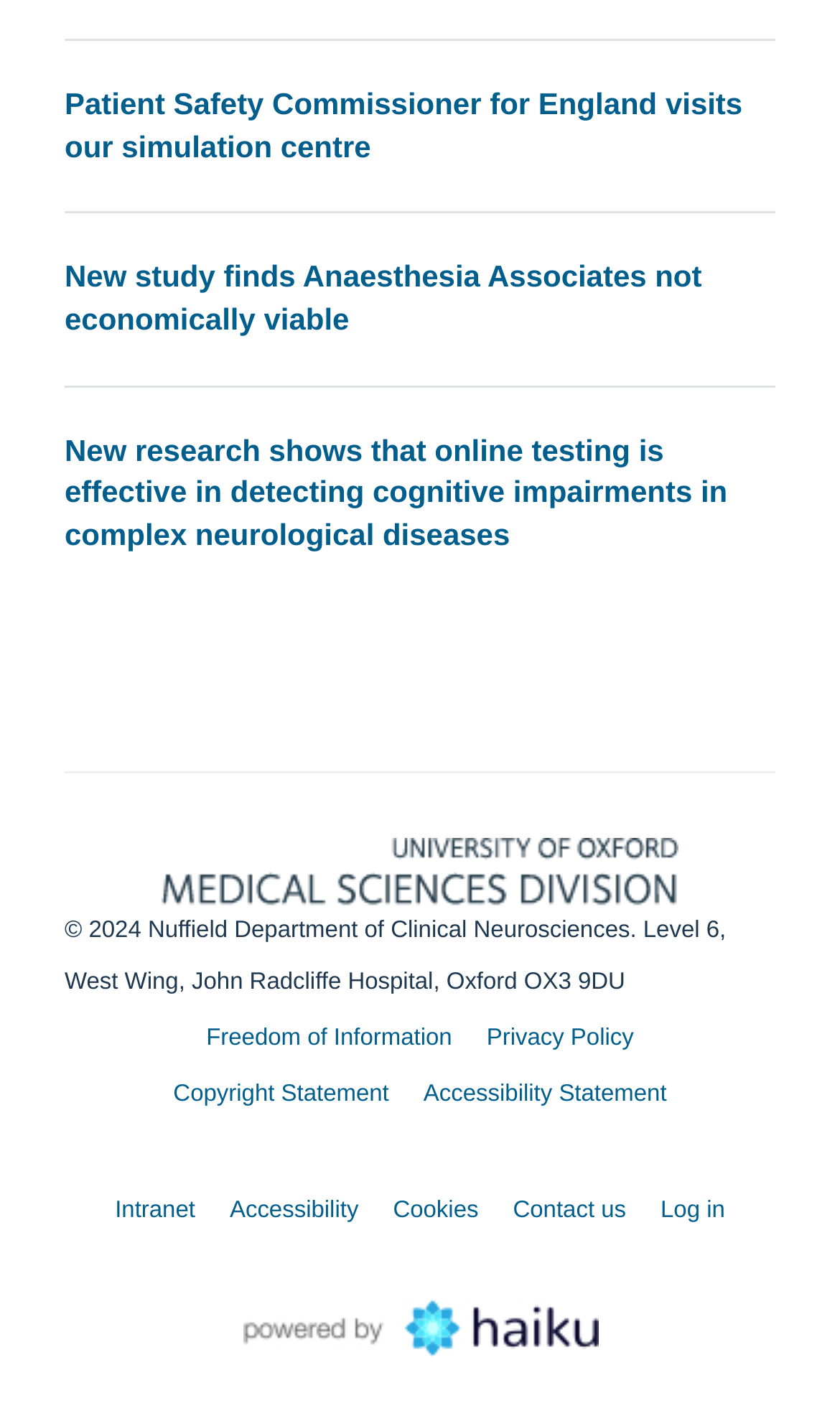Could you locate the bounding box coordinates for the section that should be clicked to accomplish this task: "Contact us".

[0.611, 0.84, 0.745, 0.858]